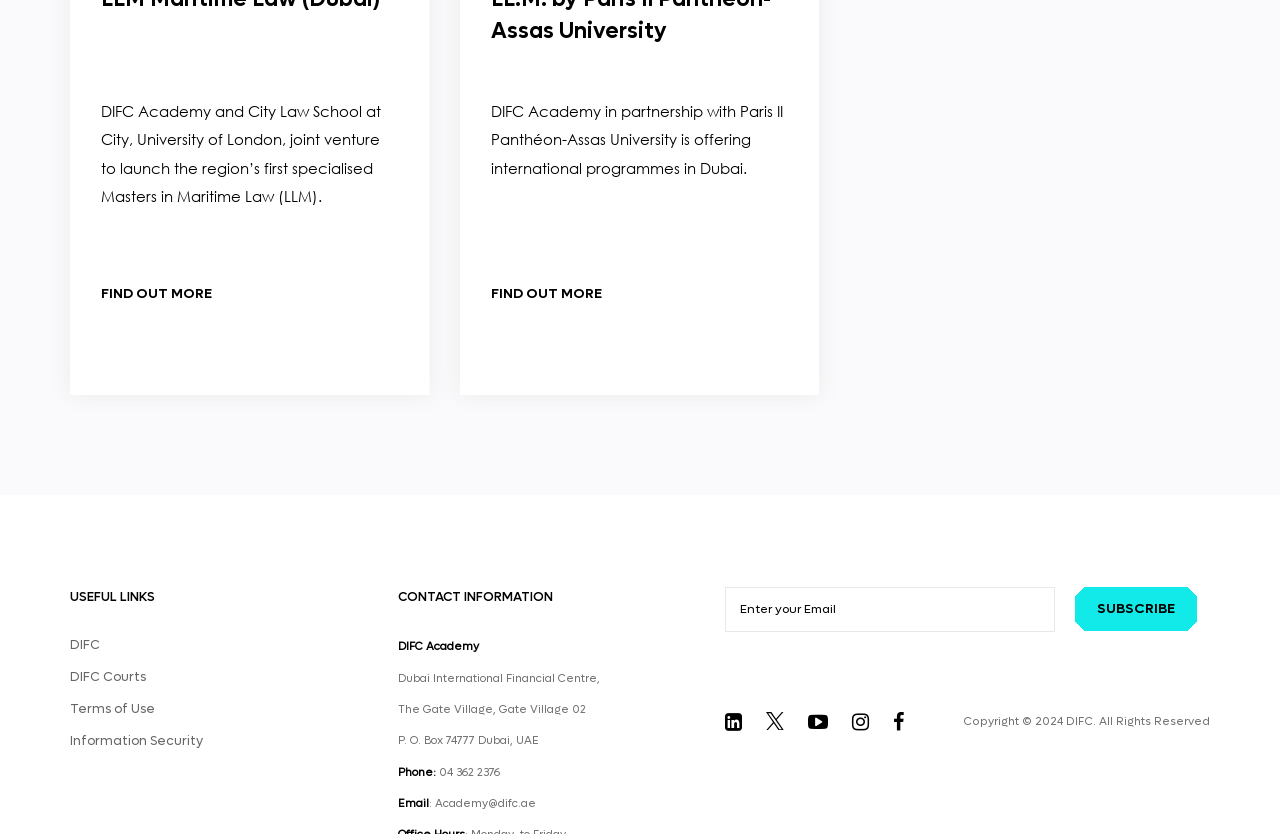Find the bounding box coordinates of the element to click in order to complete the given instruction: "Contact DIFC Academy."

[0.311, 0.767, 0.376, 0.785]